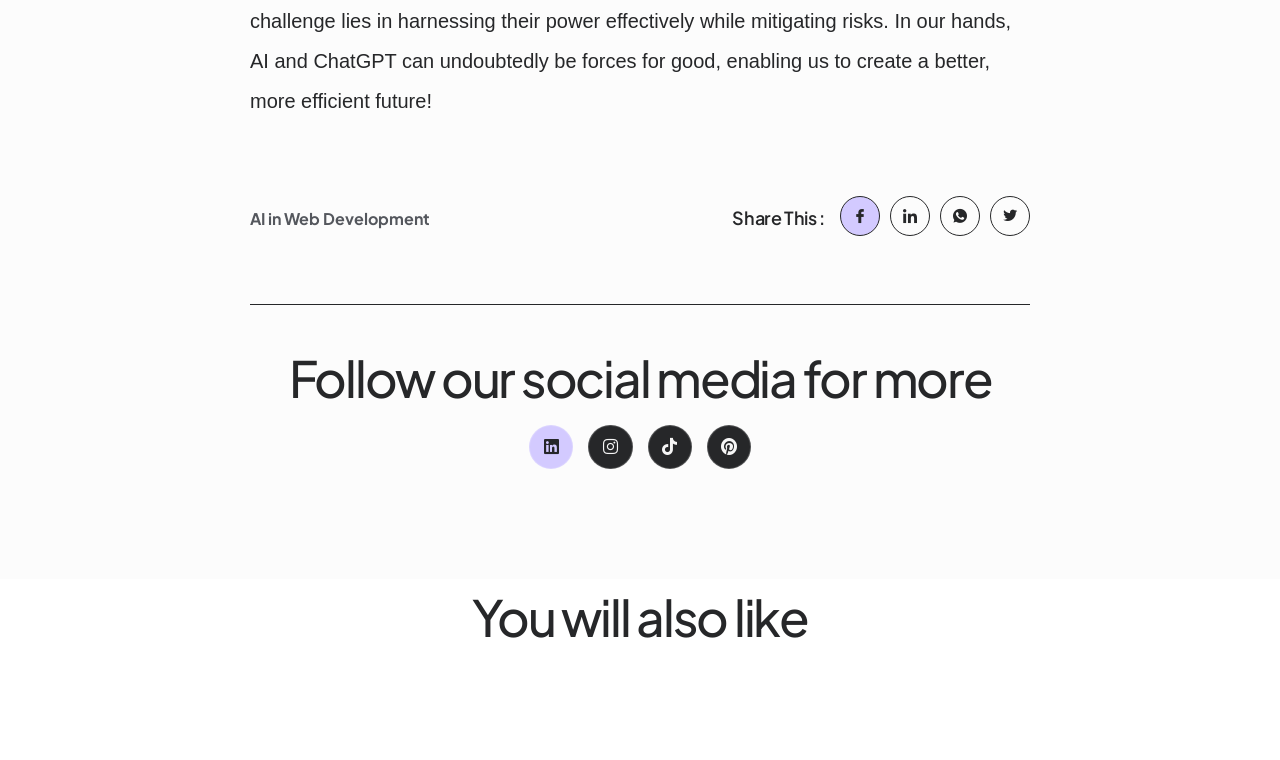Pinpoint the bounding box coordinates of the area that must be clicked to complete this instruction: "Click on the 'About' link".

None